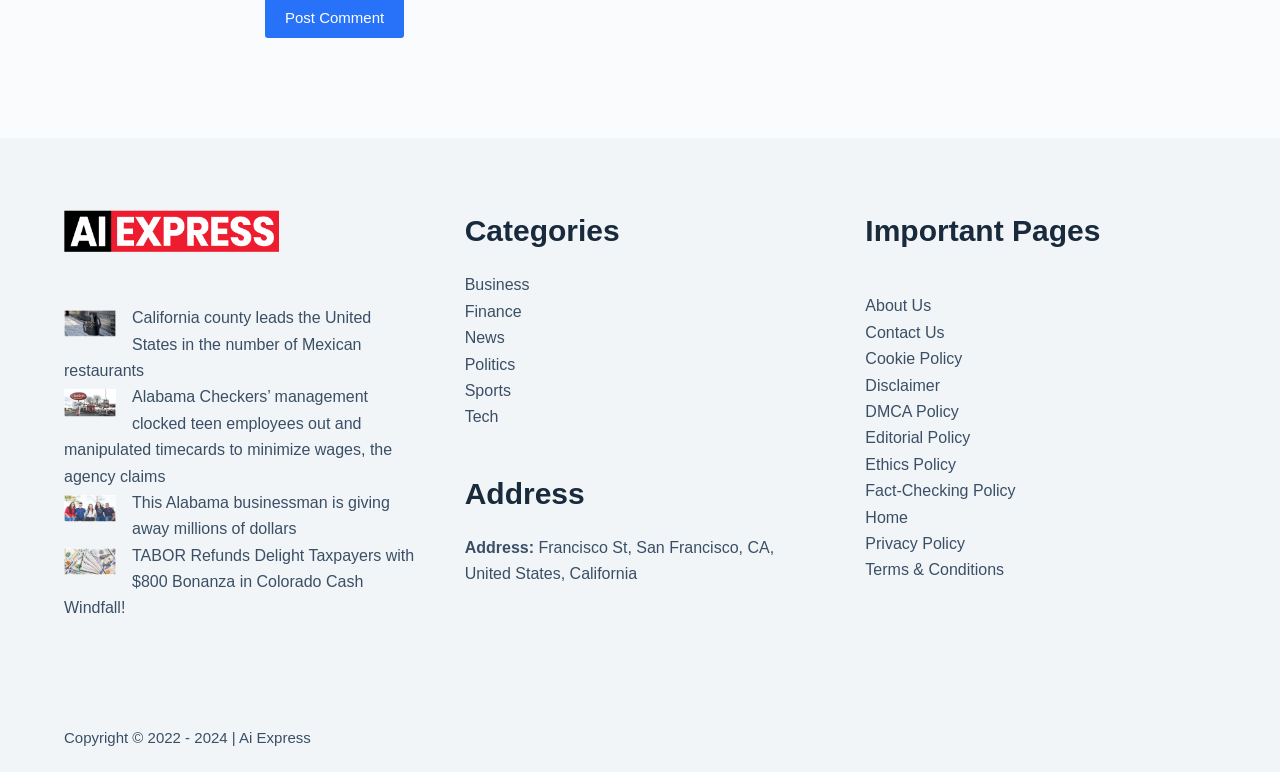Specify the bounding box coordinates (top-left x, top-left y, bottom-right x, bottom-right y) of the UI element in the screenshot that matches this description: Business

[0.363, 0.358, 0.414, 0.38]